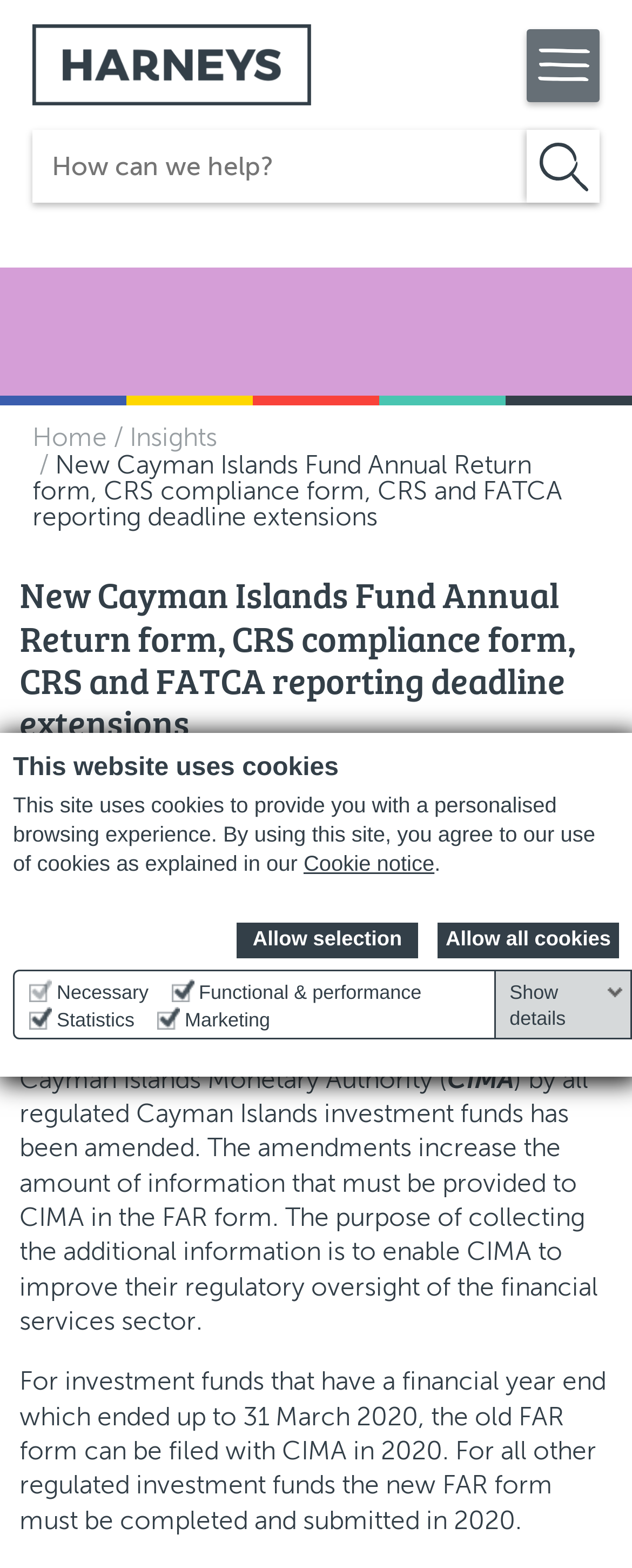What is the function of the 'Show details' button?
Refer to the image and provide a detailed answer to the question.

The 'Show details' button is located in the cookie settings section of the webpage, and it is likely that clicking on this button will display more information about the cookies used on the website.